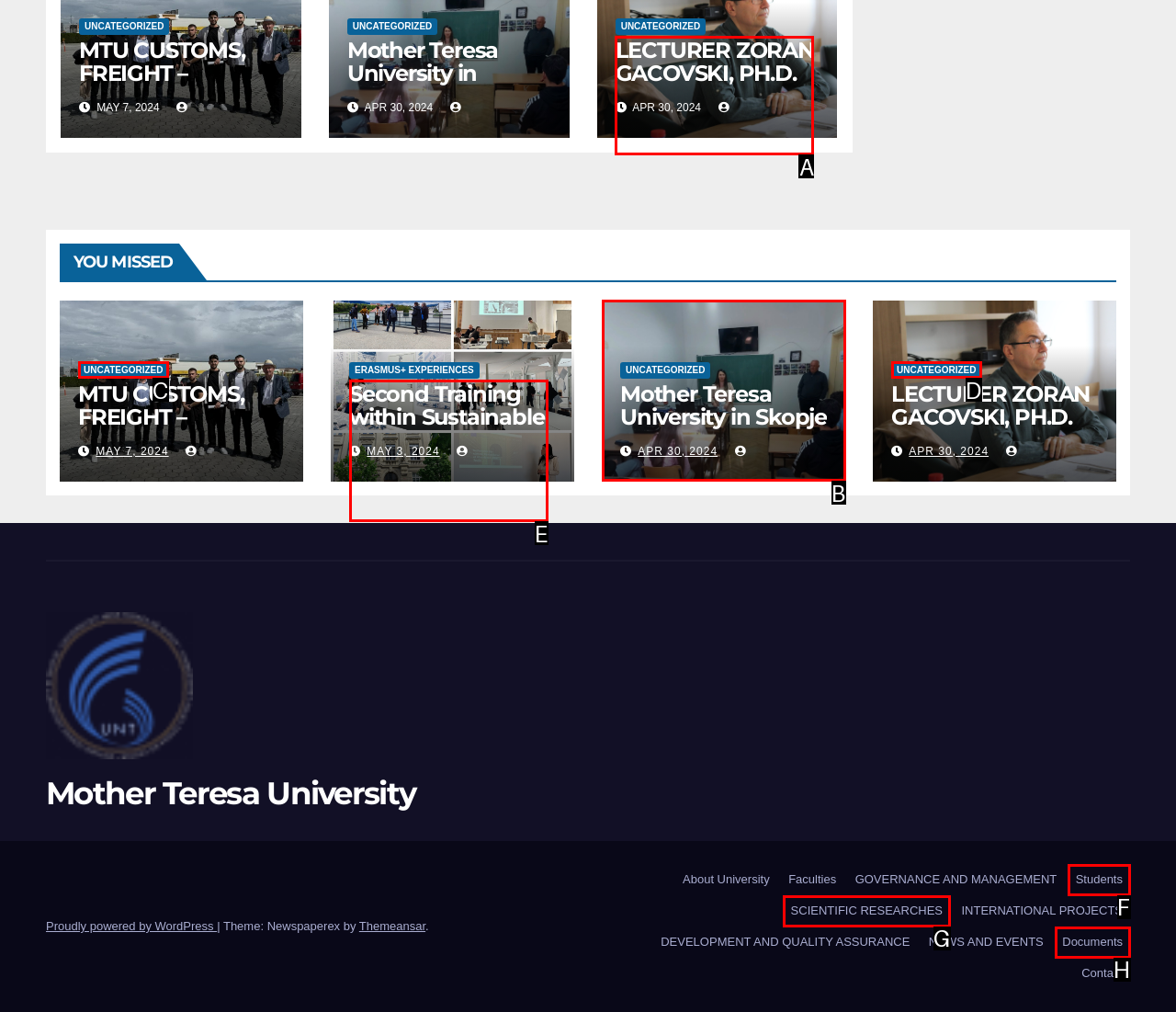Based on the given description: Uncategorized, determine which HTML element is the best match. Respond with the letter of the chosen option.

C